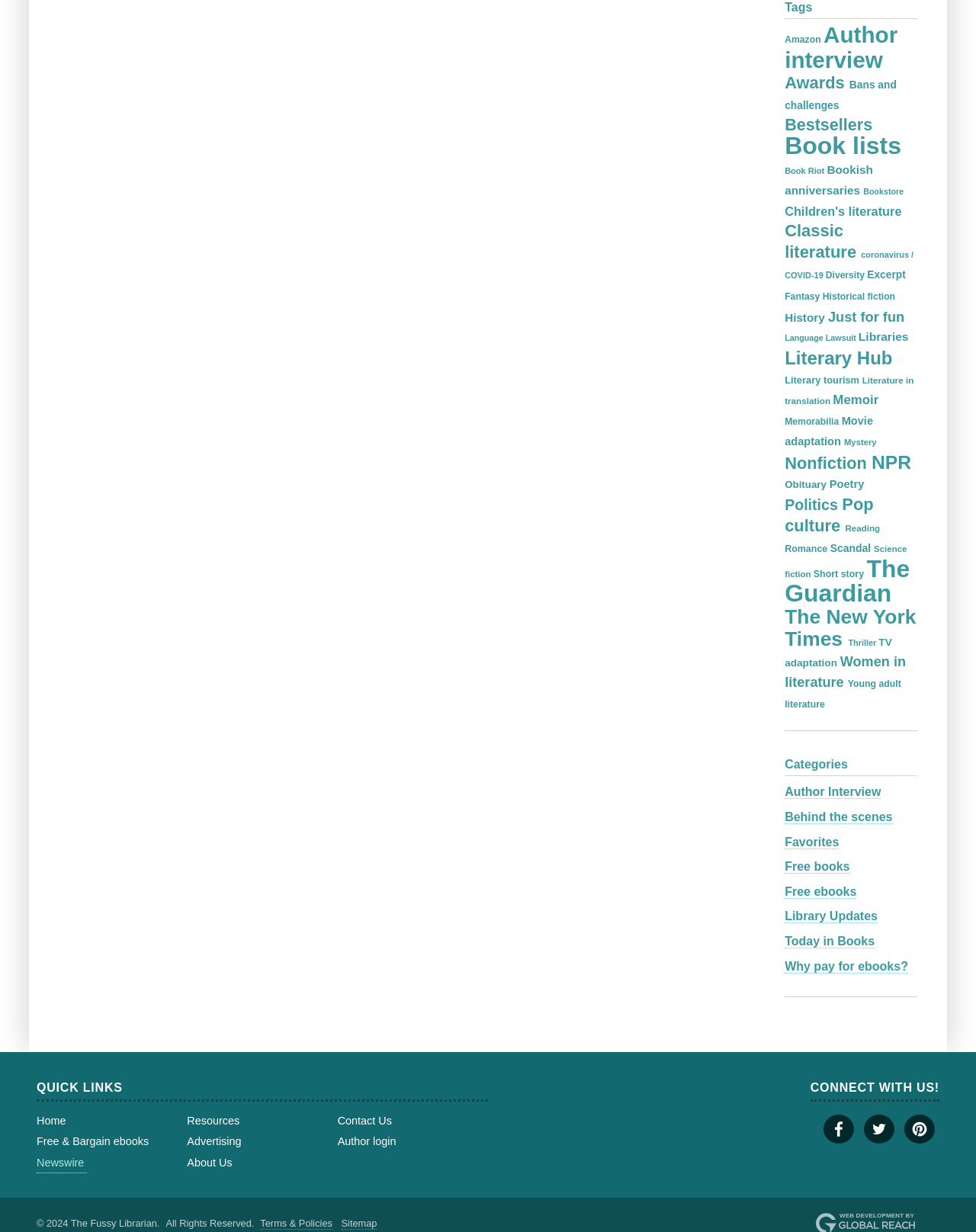Provide the bounding box coordinates of the section that needs to be clicked to accomplish the following instruction: "Explore the 'Literary Hub' section."

[0.804, 0.282, 0.914, 0.299]